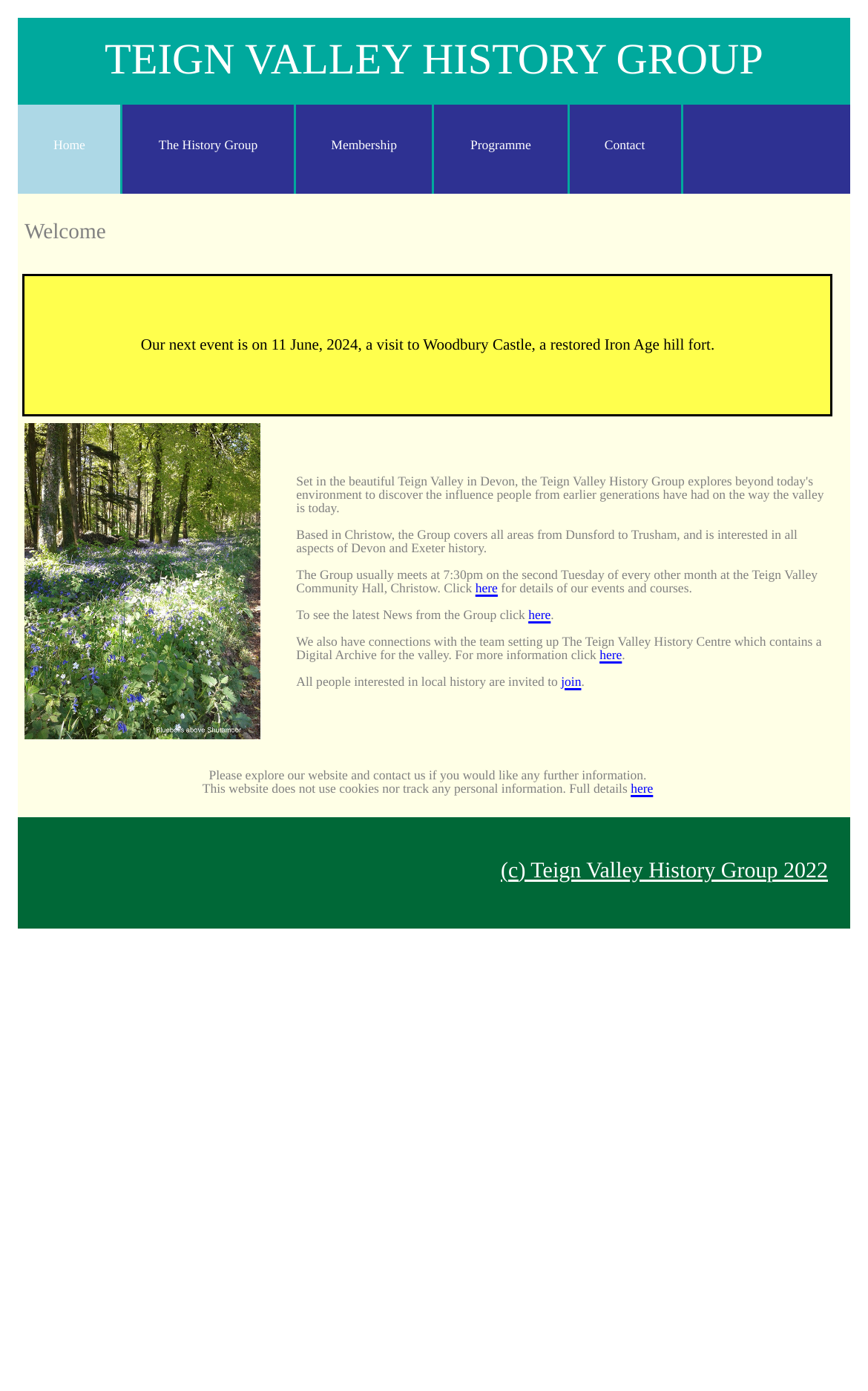Find and provide the bounding box coordinates for the UI element described with: "here".

[0.609, 0.439, 0.634, 0.448]